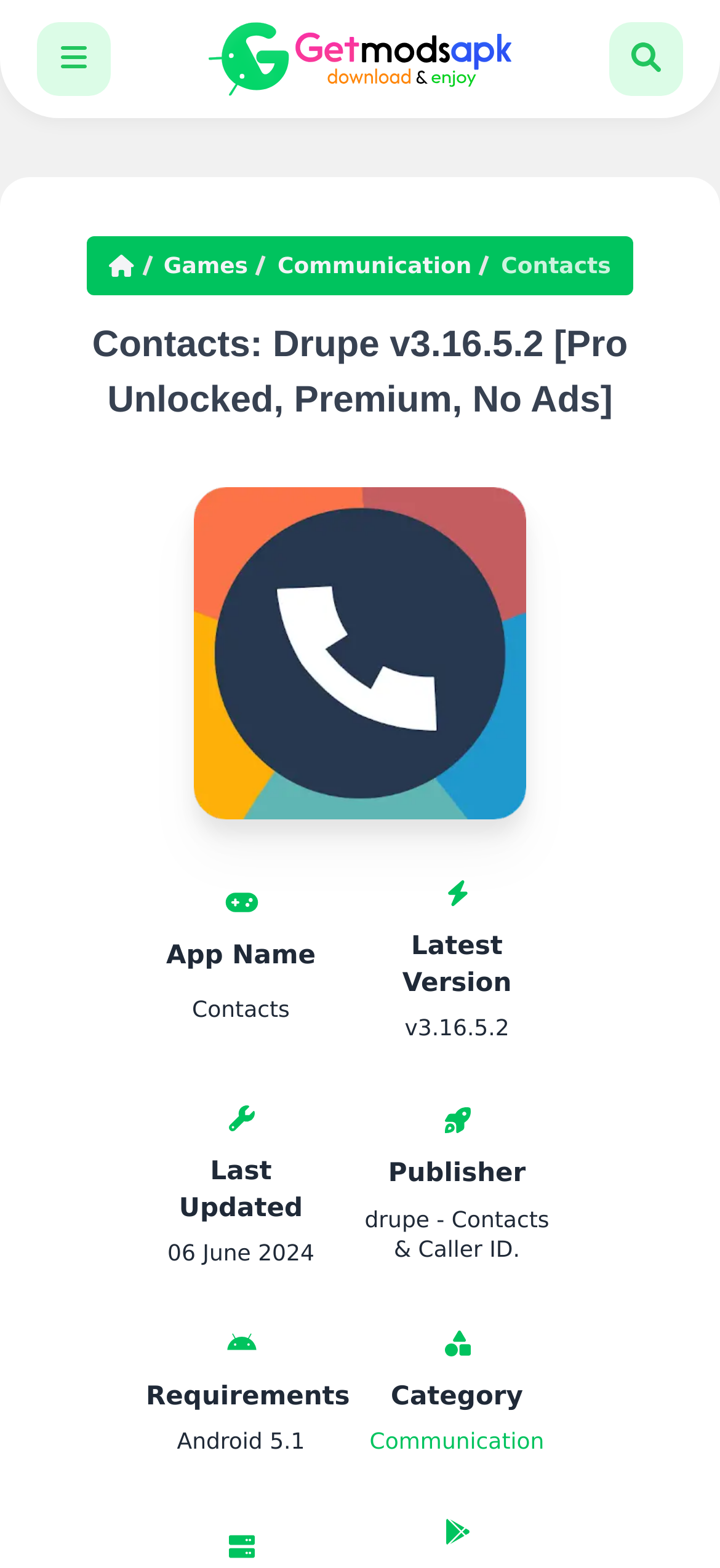Construct a thorough caption encompassing all aspects of the webpage.

The webpage appears to be a details page for the "Drupe" app, a contacts and caller ID app. At the top left, there is a button to toggle the navigation bar. Next to it, there is a link to the website "GETMODSAPK - Your Destination for Modded APKs and Premium Android Apps!". On the top right, there is another button to toggle the search box.

Below the top navigation bar, there are several links to different categories, including "Games" and "Communication". To the right of these links, there is a static text element displaying "Contacts". 

The main content of the page is a heading that reads "Contacts: Drupe v3.16.5.2 [Pro Unlocked, Premium, No Ads]". Below this heading, there is an image of the app's icon. 

Underneath the image, there is a table or grid displaying information about the app. The table has several rows, each with a row header and a grid cell. The rows display information such as the app name, latest version, last updated date, publisher, requirements, and category. The category row has a link to the "Communication" category and a small image.

Overall, the webpage appears to be a detailed page for the Drupe app, providing information about its features, version, and publisher.